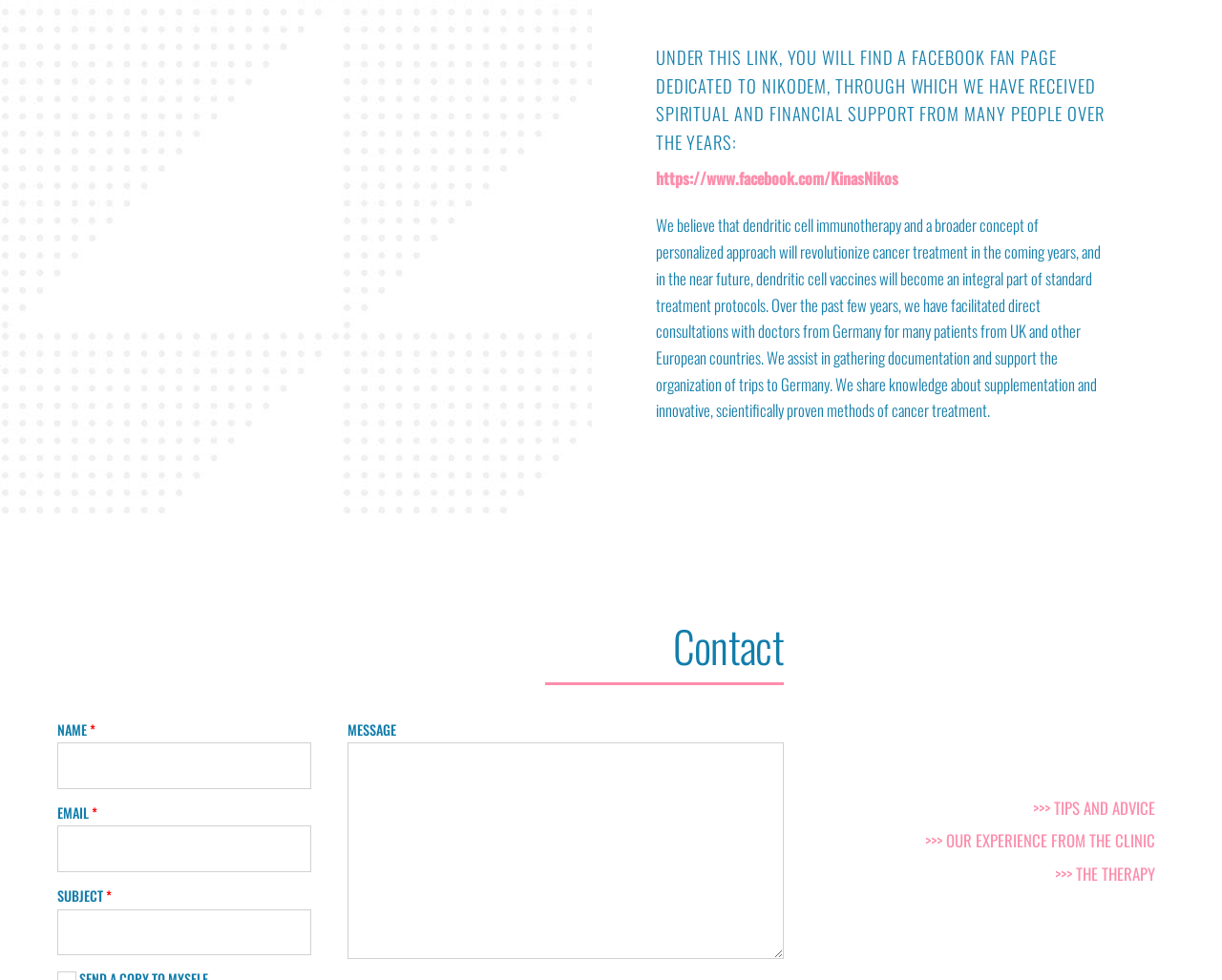Please answer the following question using a single word or phrase: 
What is the link '>>> TIPS AND ADVICE' for?

Tips and advice